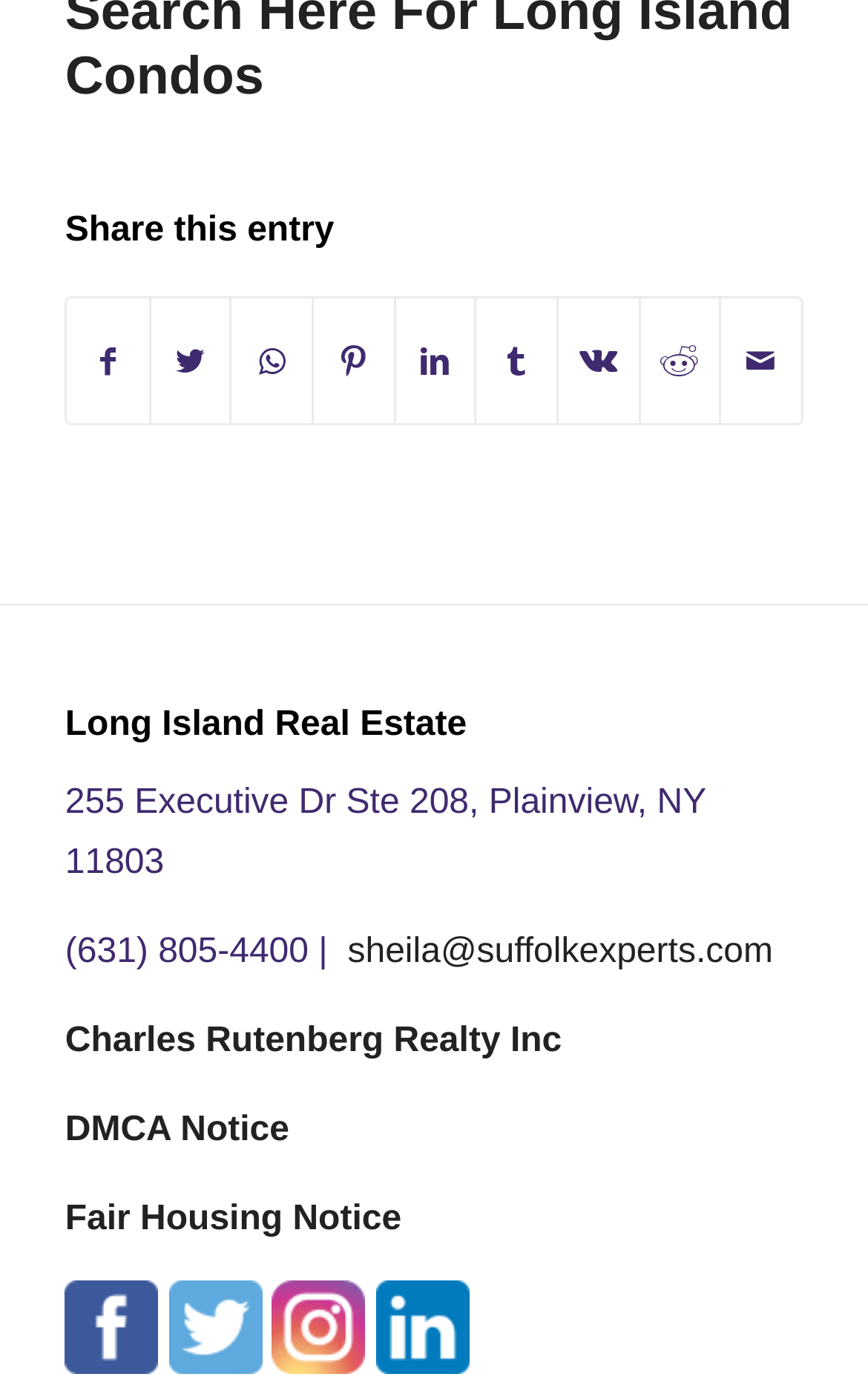Give the bounding box coordinates for the element described by: "DMCA Notice".

[0.075, 0.797, 0.333, 0.824]